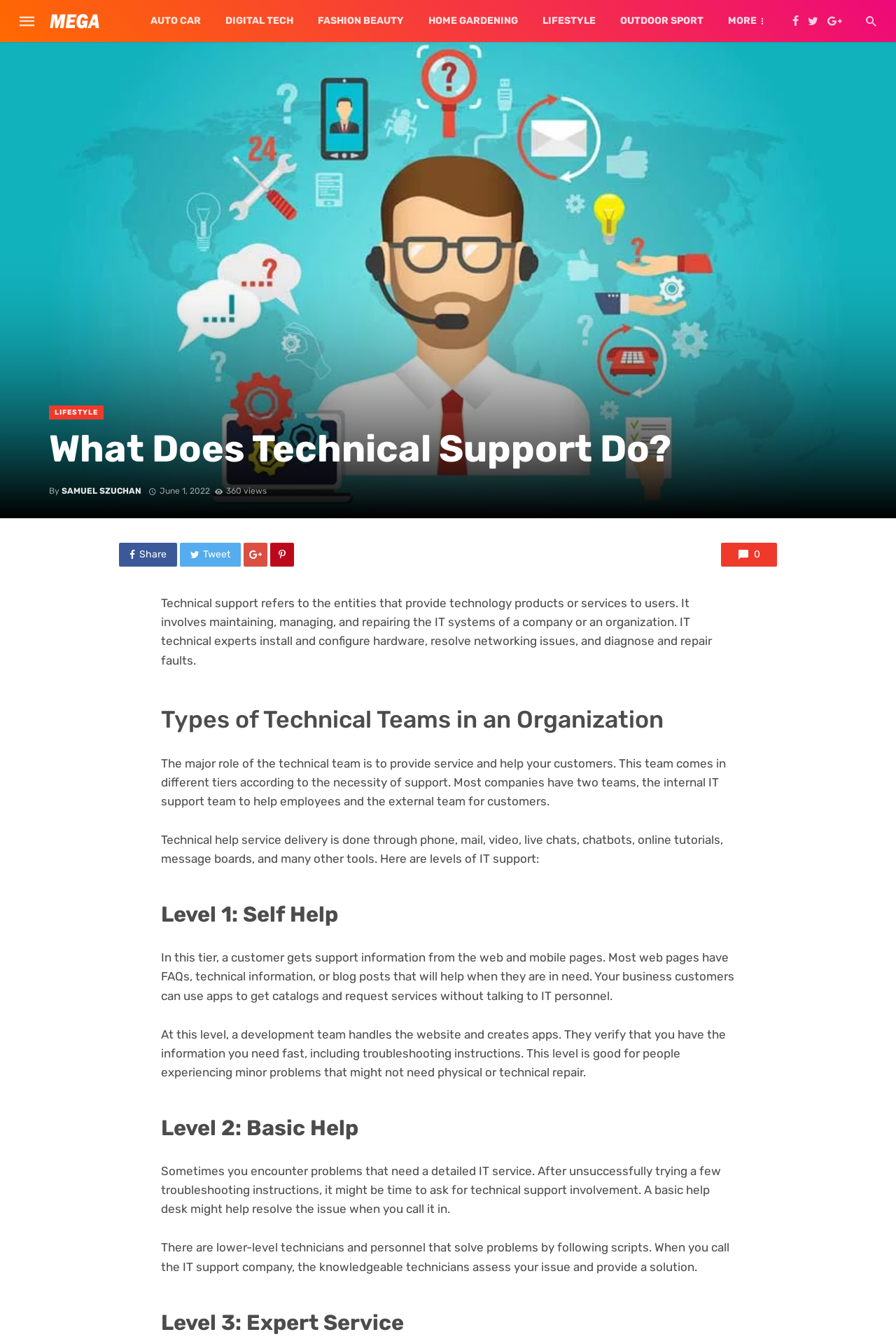Please locate the bounding box coordinates of the region I need to click to follow this instruction: "View PRESS + NEWS".

None